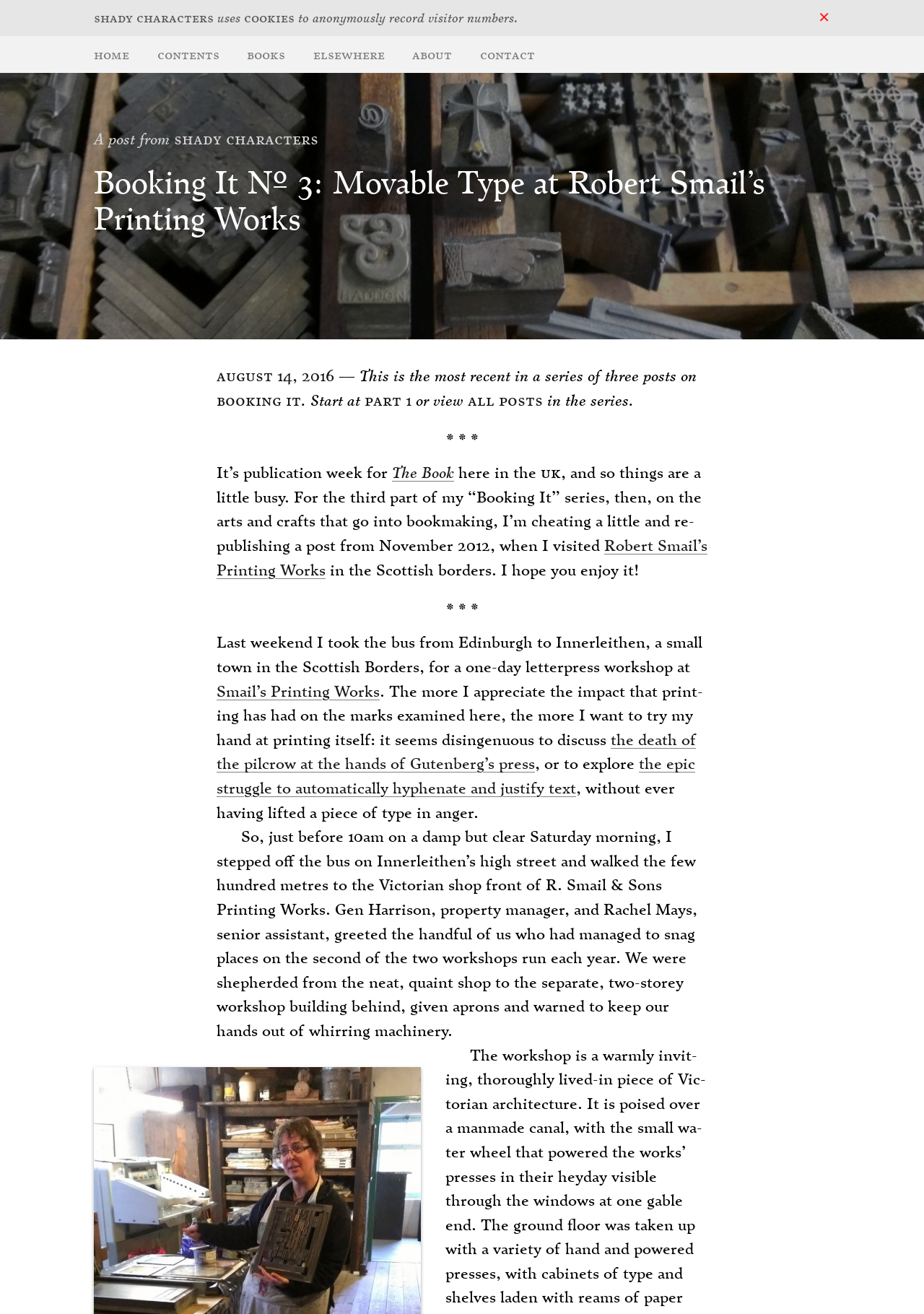What is the name of the series of posts?
Provide a one-word or short-phrase answer based on the image.

Booking It